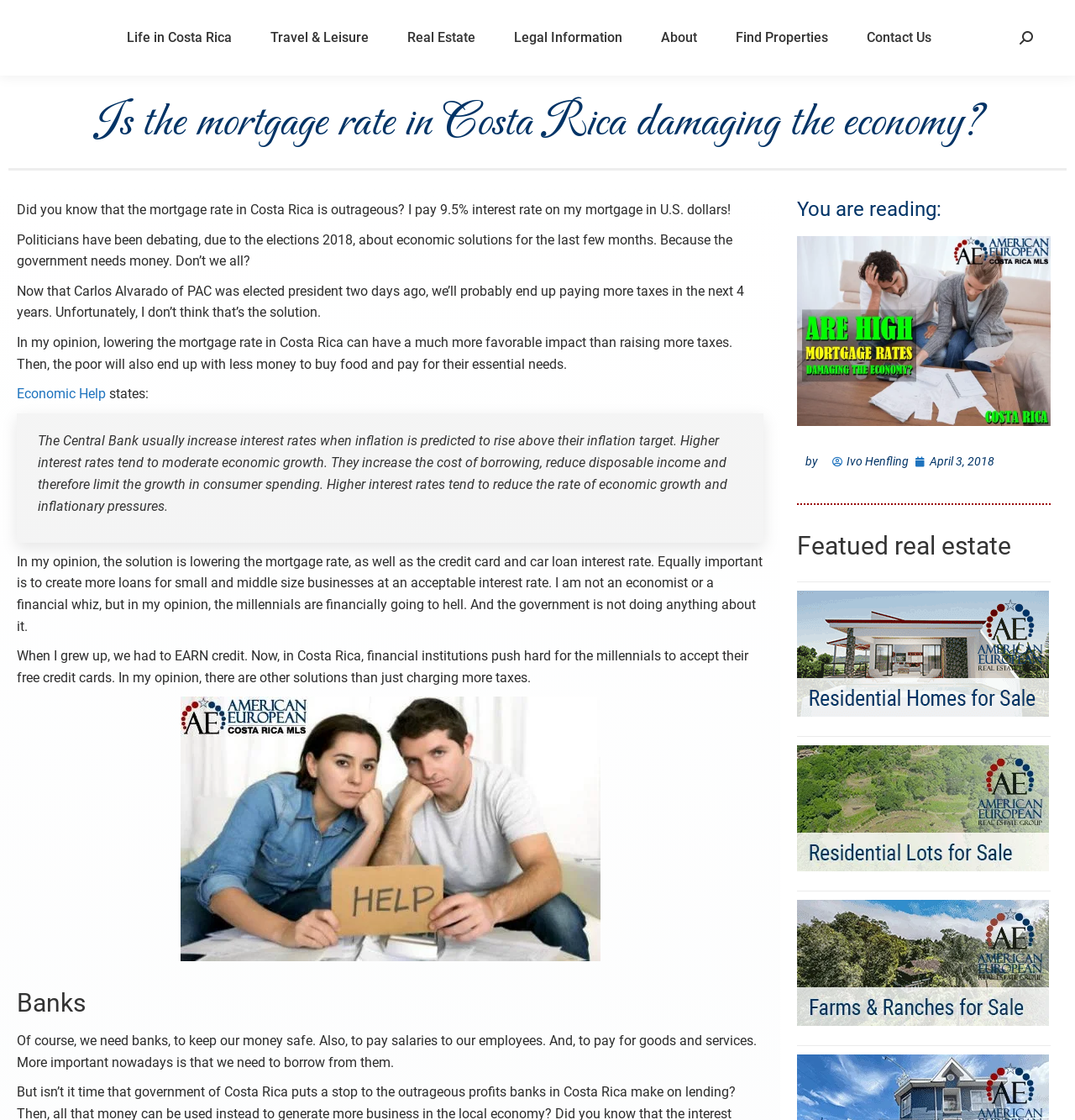Identify the bounding box coordinates of the area you need to click to perform the following instruction: "Click on 'Find Properties'".

[0.674, 0.023, 0.78, 0.045]